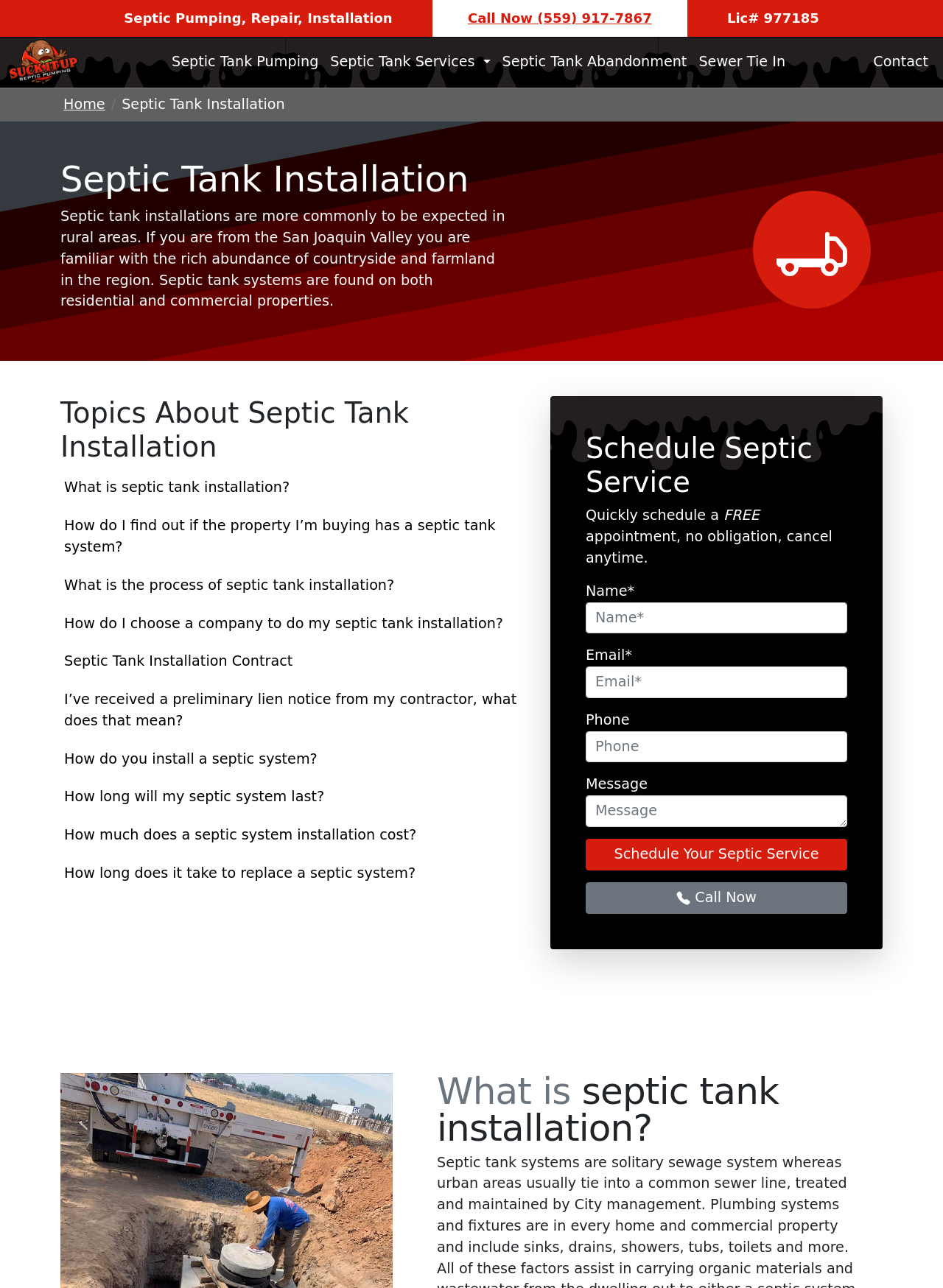Please determine the bounding box coordinates of the area that needs to be clicked to complete this task: 'Click the 'Schedule Your Septic Service' button'. The coordinates must be four float numbers between 0 and 1, formatted as [left, top, right, bottom].

[0.621, 0.651, 0.898, 0.676]